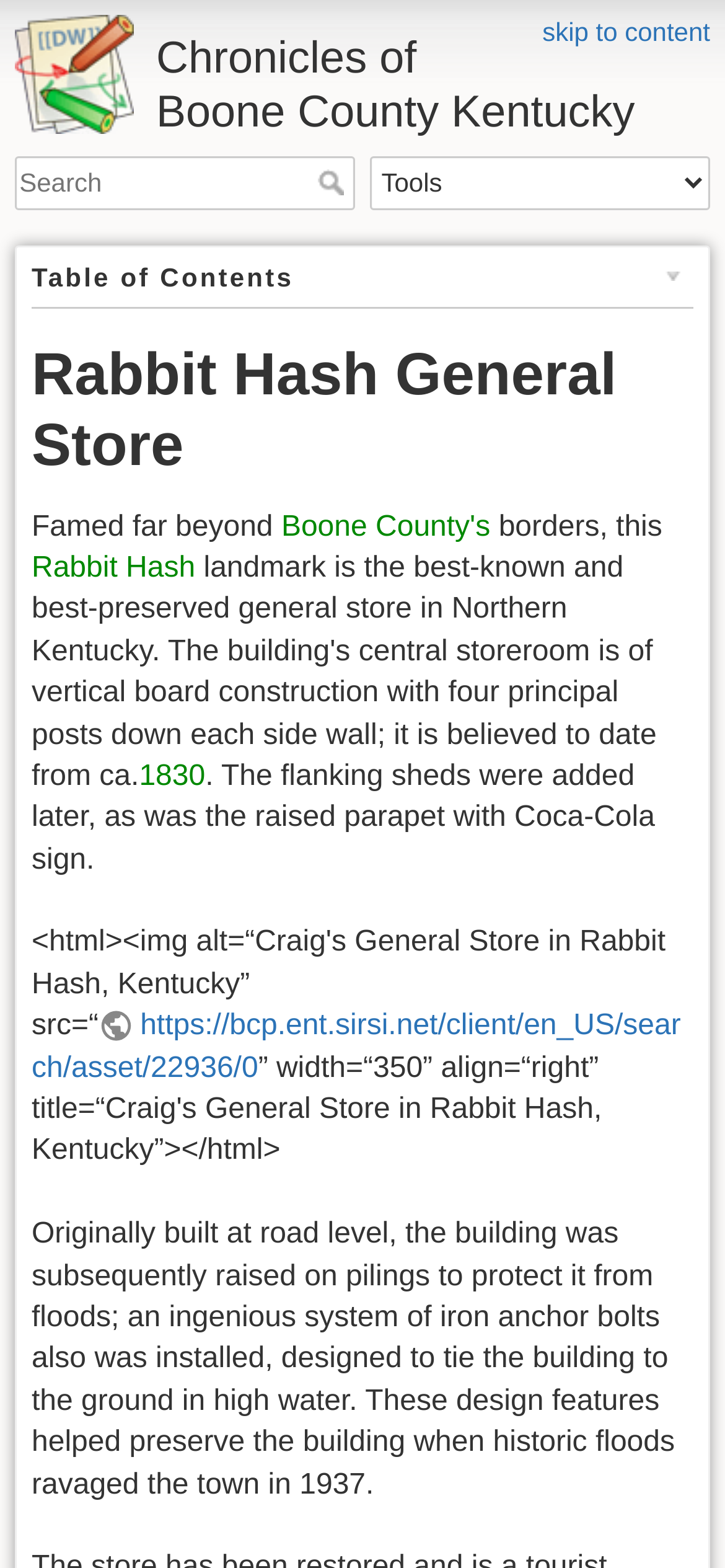Determine the bounding box coordinates of the section to be clicked to follow the instruction: "go to Chronicles of Boone County Kentucky". The coordinates should be given as four float numbers between 0 and 1, formatted as [left, top, right, bottom].

[0.021, 0.009, 0.979, 0.09]